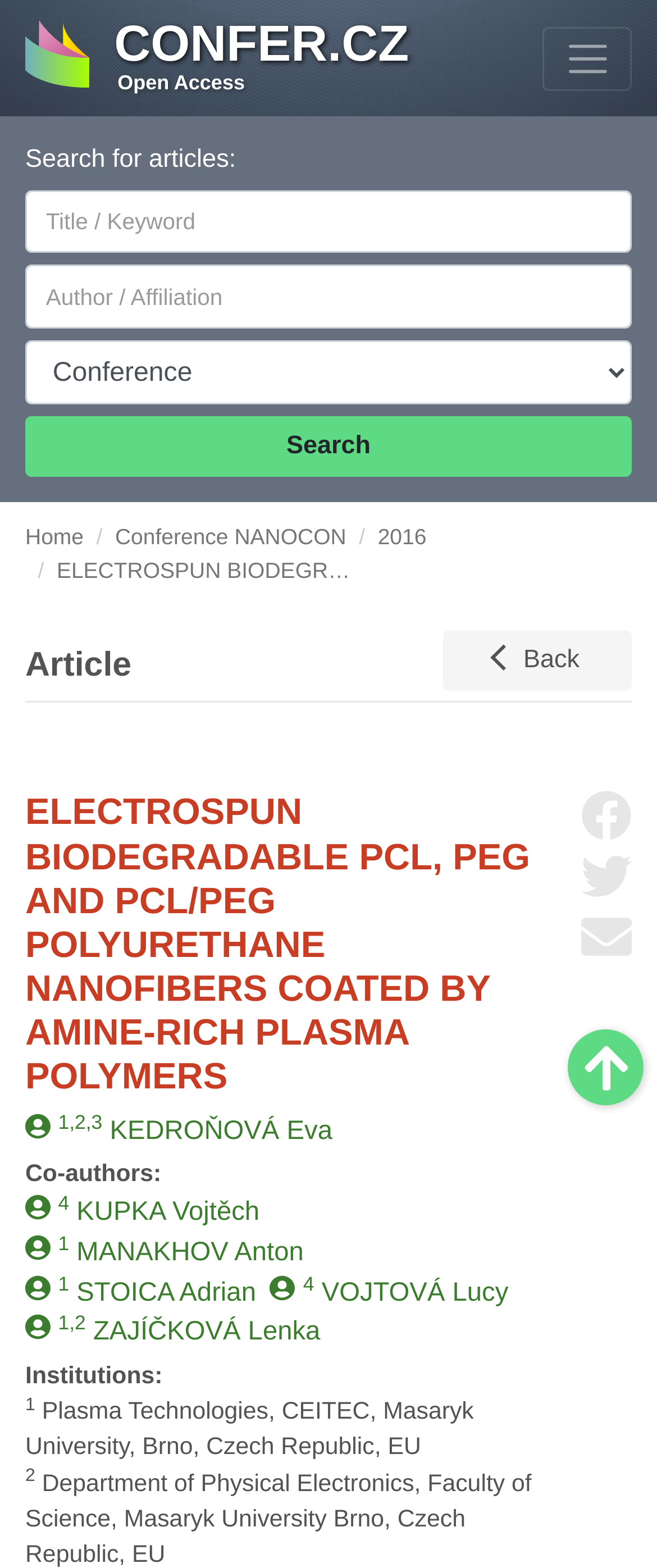Locate the bounding box coordinates of the element that should be clicked to fulfill the instruction: "Toggle navigation".

[0.827, 0.017, 0.962, 0.057]